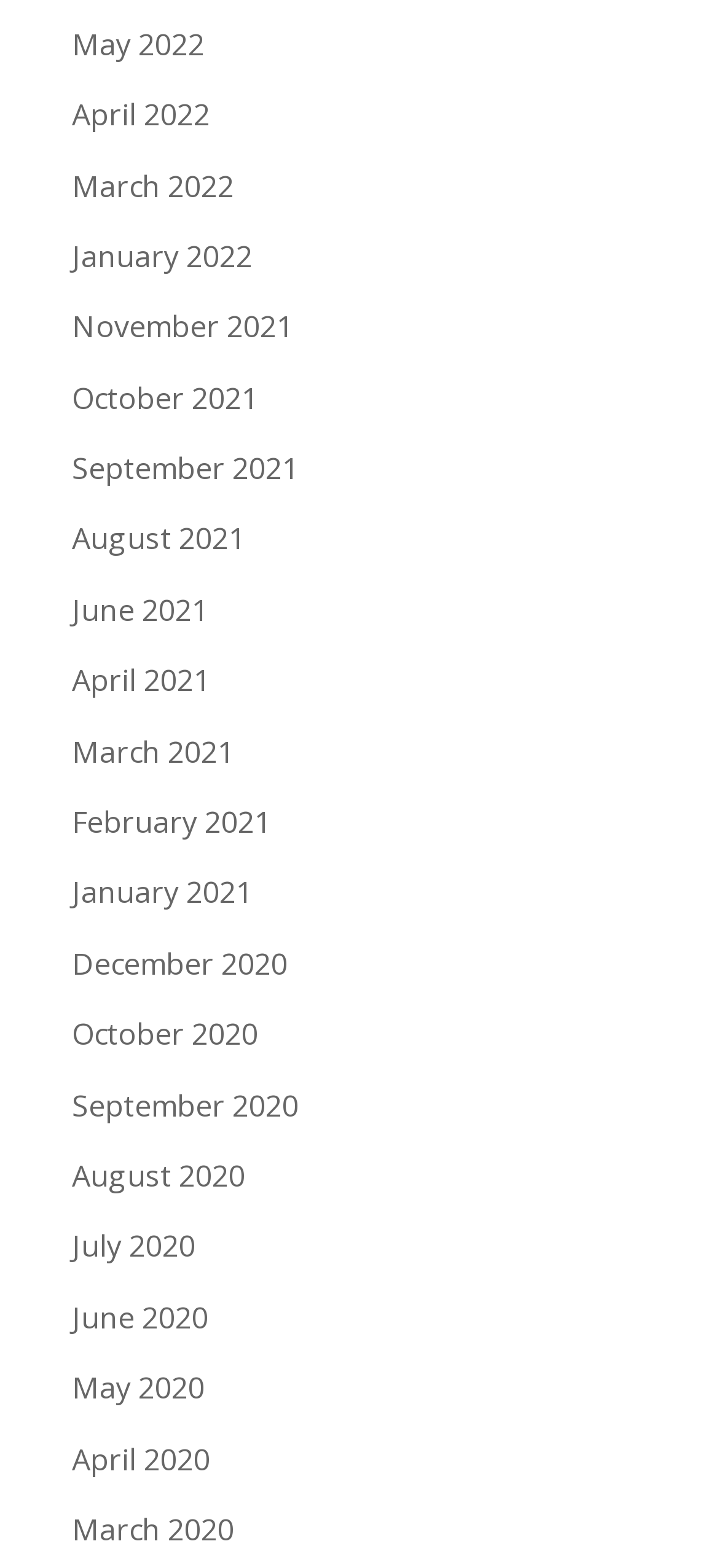Extract the bounding box coordinates for the UI element described as: "November 2021".

[0.1, 0.195, 0.408, 0.221]